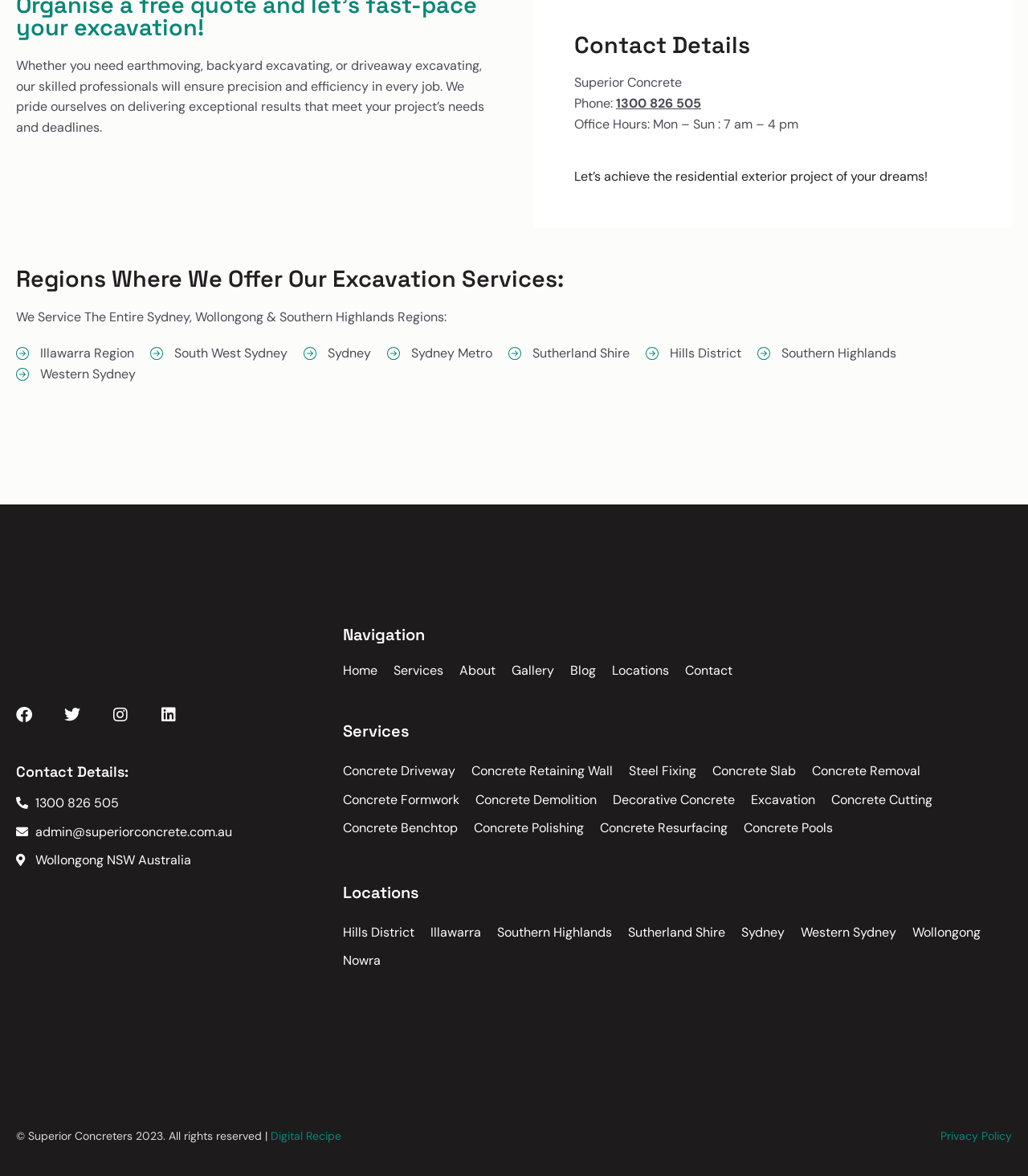Please locate the bounding box coordinates of the region I need to click to follow this instruction: "Click the 'Contact' link".

[0.666, 0.562, 0.712, 0.579]